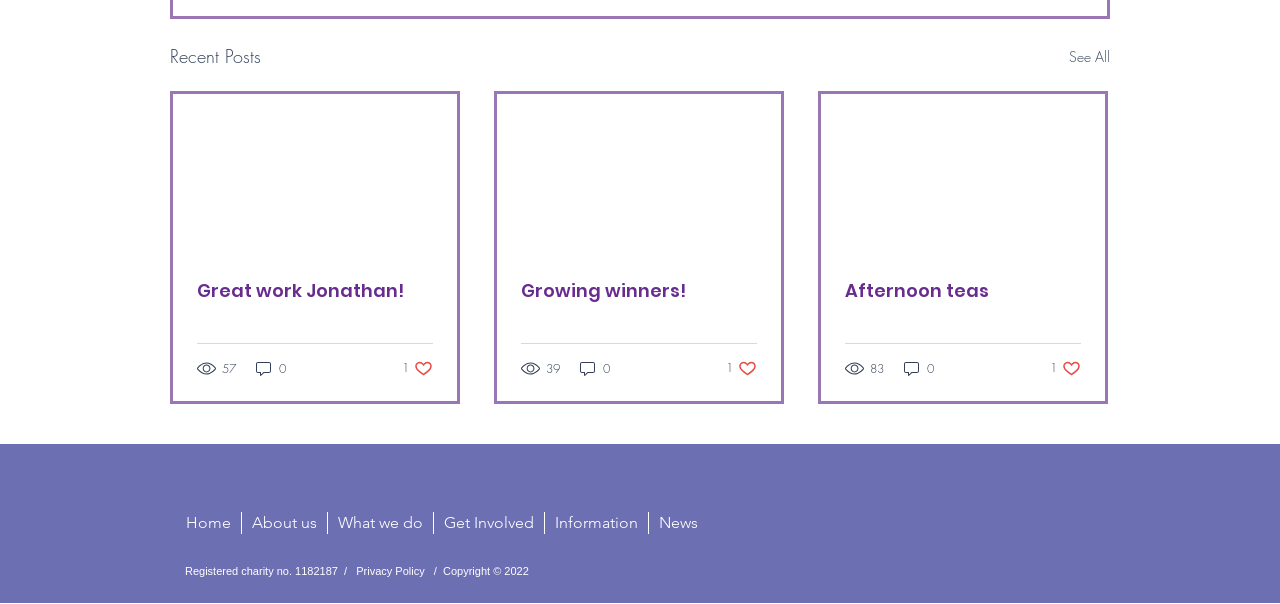Locate the bounding box coordinates of the clickable area to execute the instruction: "View the 'News' page". Provide the coordinates as four float numbers between 0 and 1, represented as [left, top, right, bottom].

[0.506, 0.848, 0.553, 0.885]